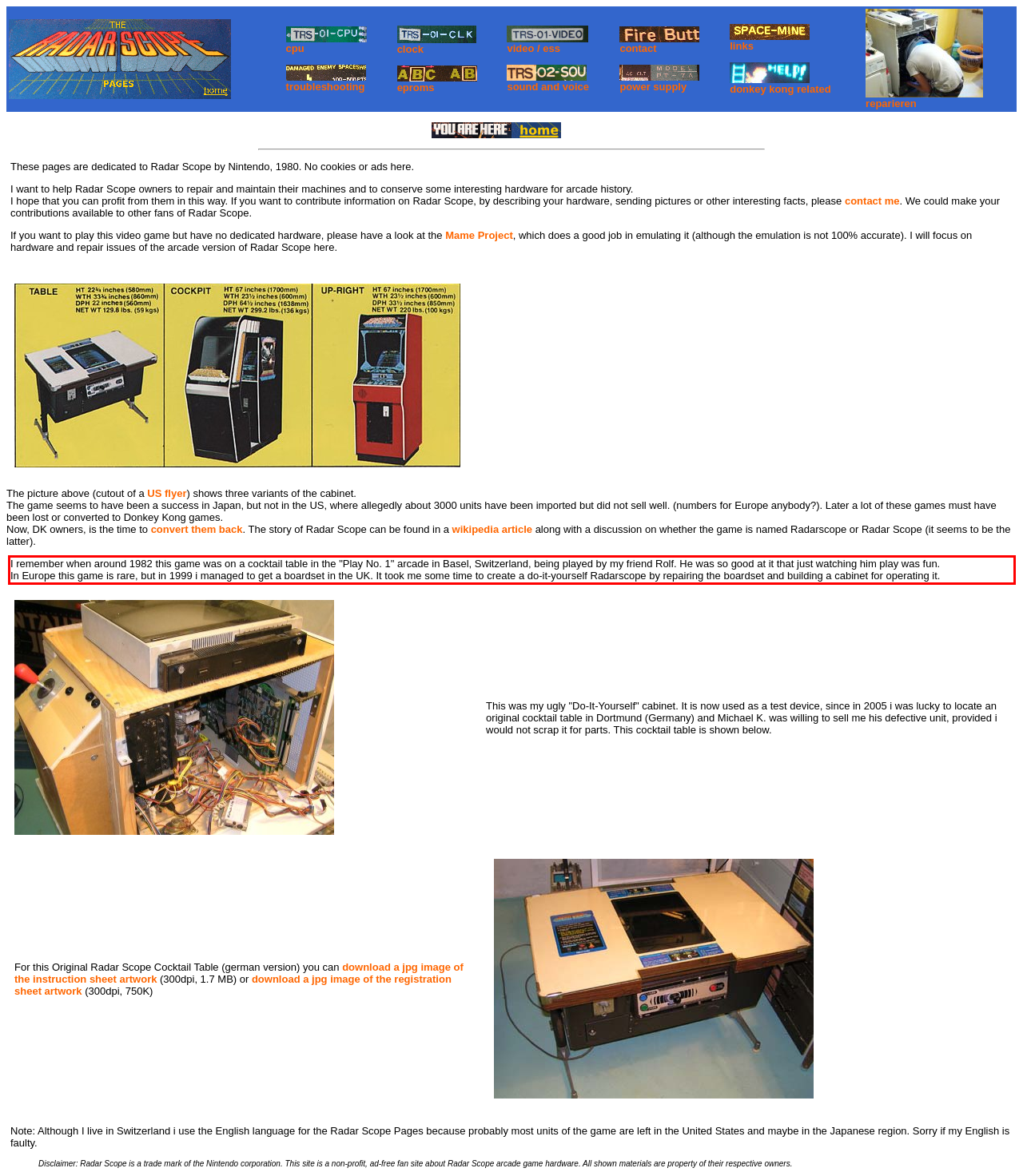Using the provided screenshot, read and generate the text content within the red-bordered area.

I remember when around 1982 this game was on a cocktail table in the "Play No. 1" arcade in Basel, Switzerland, being played by my friend Rolf. He was so good at it that just watching him play was fun. In Europe this game is rare, but in 1999 i managed to get a boardset in the UK. It took me some time to create a do-it-yourself Radarscope by repairing the boardset and building a cabinet for operating it.